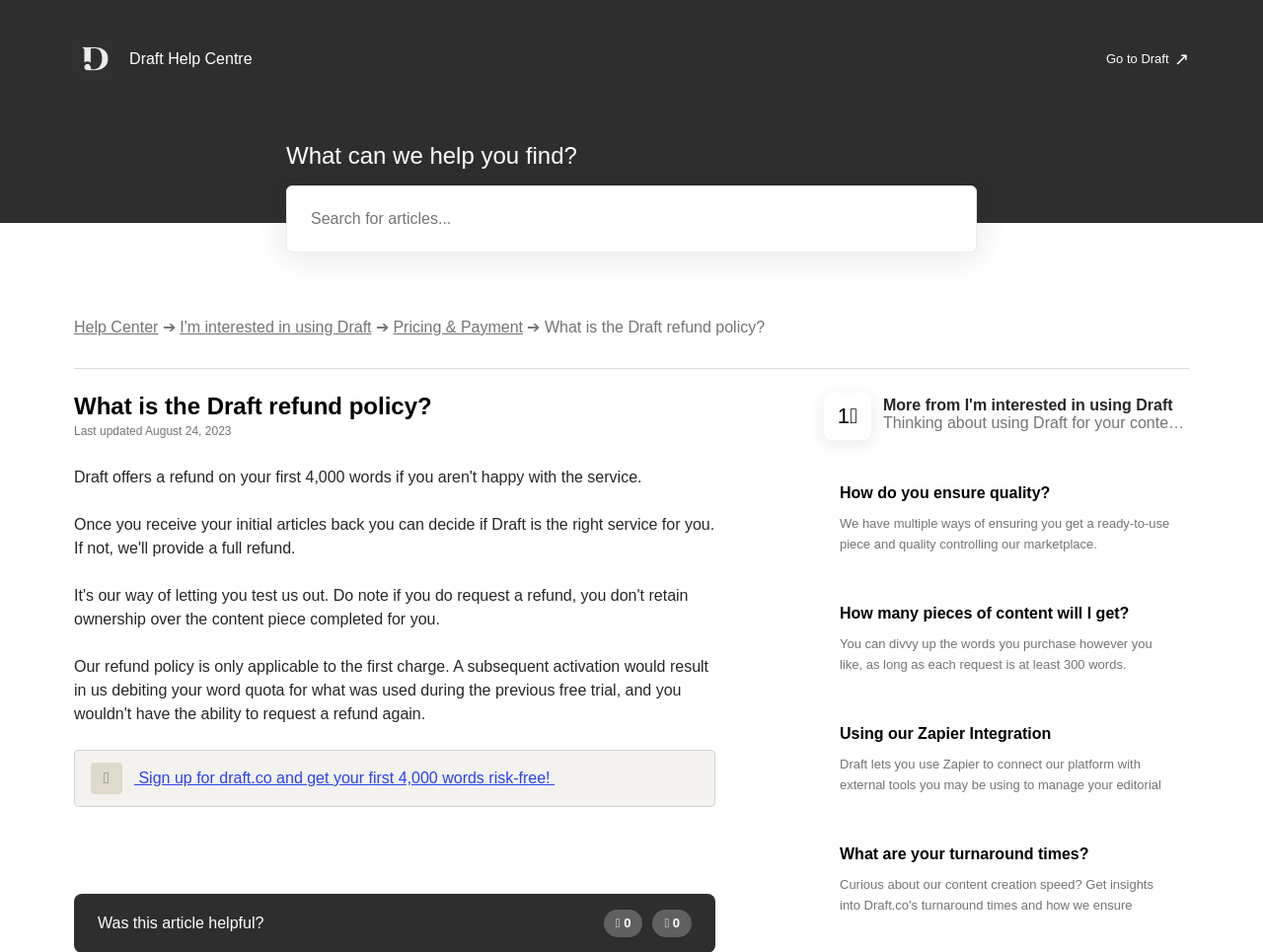Determine the bounding box for the described UI element: "👎 0".

[0.517, 0.955, 0.548, 0.984]